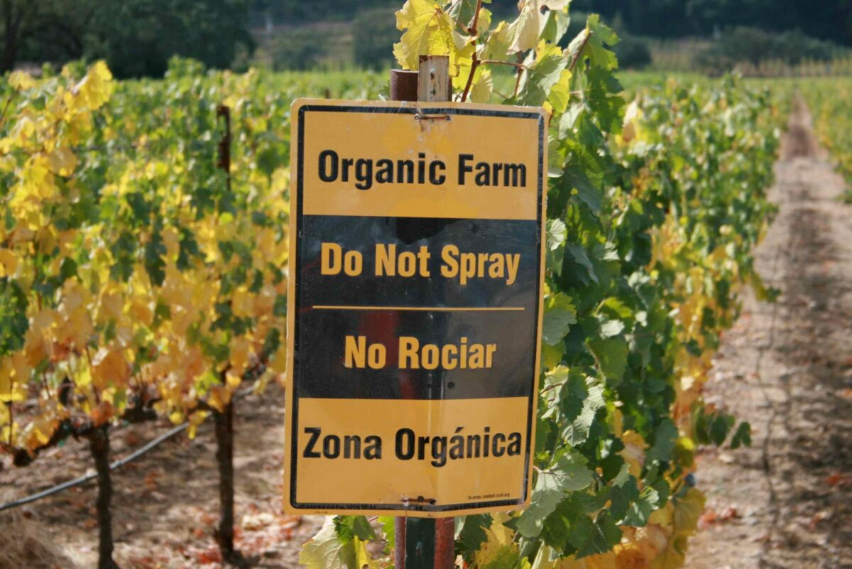Illustrate the image with a detailed and descriptive caption.

The image features a prominent sign in an organic vineyard, clearly indicating its commitment to organic farming practices. The sign is yellow with bold black text, reading "Organic Farm," "Do Not Spray," "No Rocíar," and "Zona Orgánica," emphasizing the prohibition of chemical sprays to maintain the integrity of the organic farming process. Surrounding the sign, the vineyard showcases lush green vines with some leaves displaying hints of autumn colors, highlighting the natural beauty and health of the crops being cultivated without synthetic pesticides. This visual representation aligns with the theme of organic organizations in Canada, promoting sustainable agriculture and environmentally friendly practices.